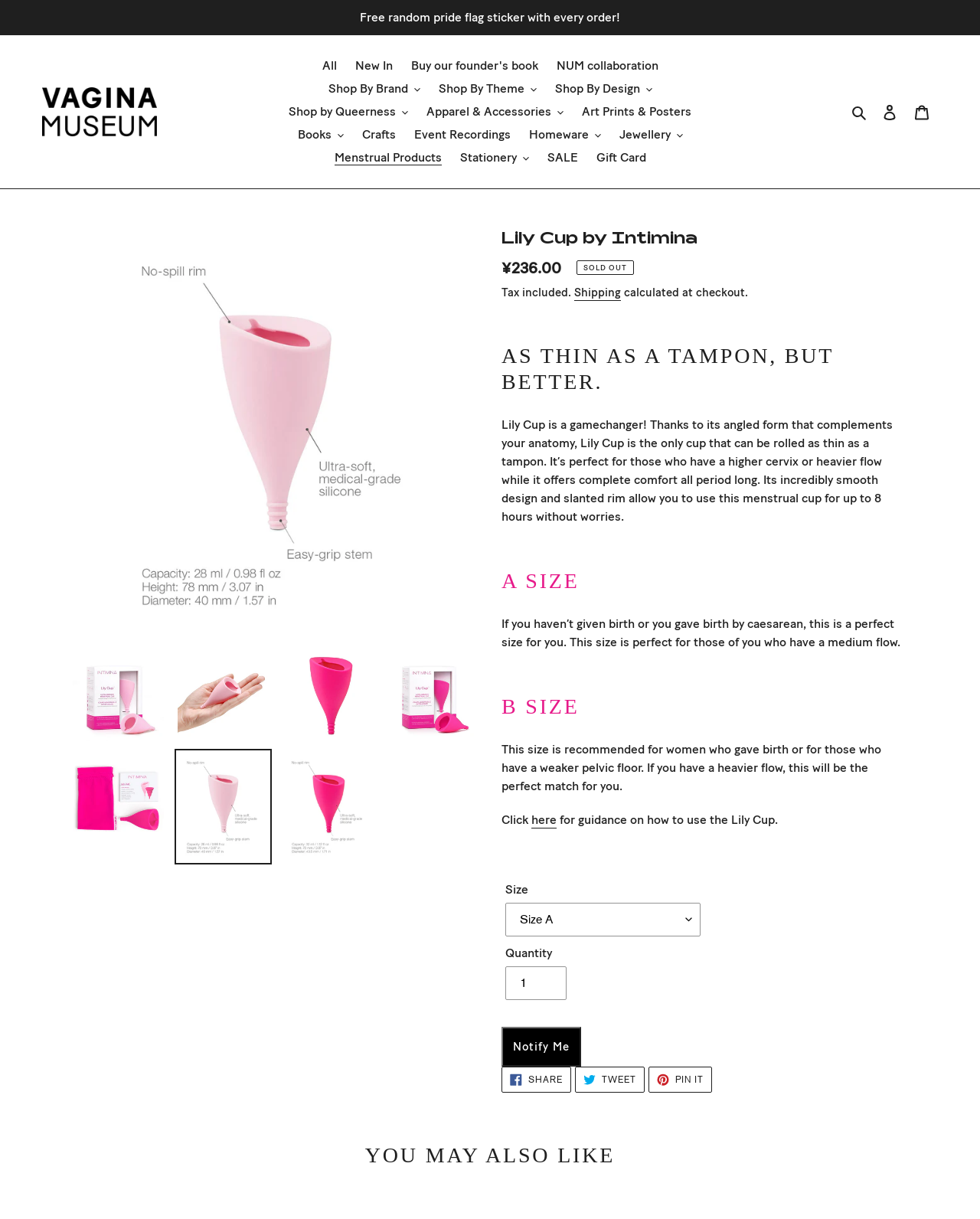Can you find and generate the webpage's heading?

Lily Cup by Intimina